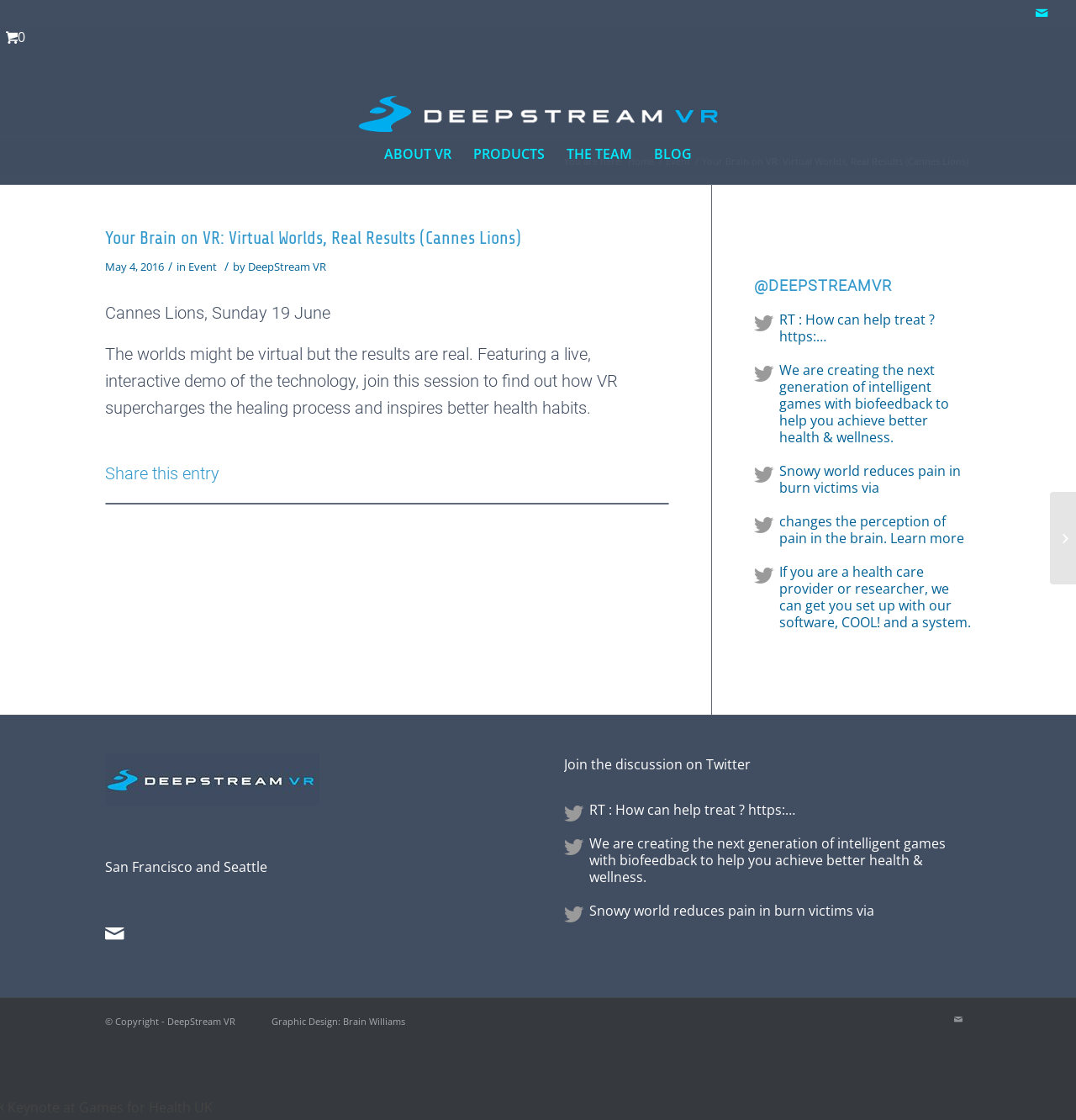Provide a thorough summary of the webpage.

This webpage is about DeepStream VR, a company that utilizes virtual reality to achieve better health and wellness outcomes. At the top of the page, there is a navigation menu with links to "ABOUT VR", "PRODUCTS", "THE TEAM", and "BLOG". Below the navigation menu, there is a breadcrumb trail indicating the current page, "Your Brain on VR: Virtual Worlds, Real Results (Cannes Lions)".

The main content of the page is an article about a keynote speech at the Cannes Lions event, where DeepStream VR showcased their virtual reality technology. The article has a heading with the title of the event, followed by a brief description of the session. There is also a link to share the entry on social media.

On the right-hand side of the page, there is a complementary section with a heading that reads "@DEEPSTREAMVR". This section appears to be a Twitter feed, with several tweets from DeepStream VR about their technology and its applications in healthcare.

At the bottom of the page, there is a section with the company's location, "San Francisco and Seattle", and an invitation to join the discussion on Twitter. There is also a copyright notice and credits for the graphic design.

Throughout the page, there are several images, including a logo for DeepStream VR and a screenshot of their virtual reality environment.